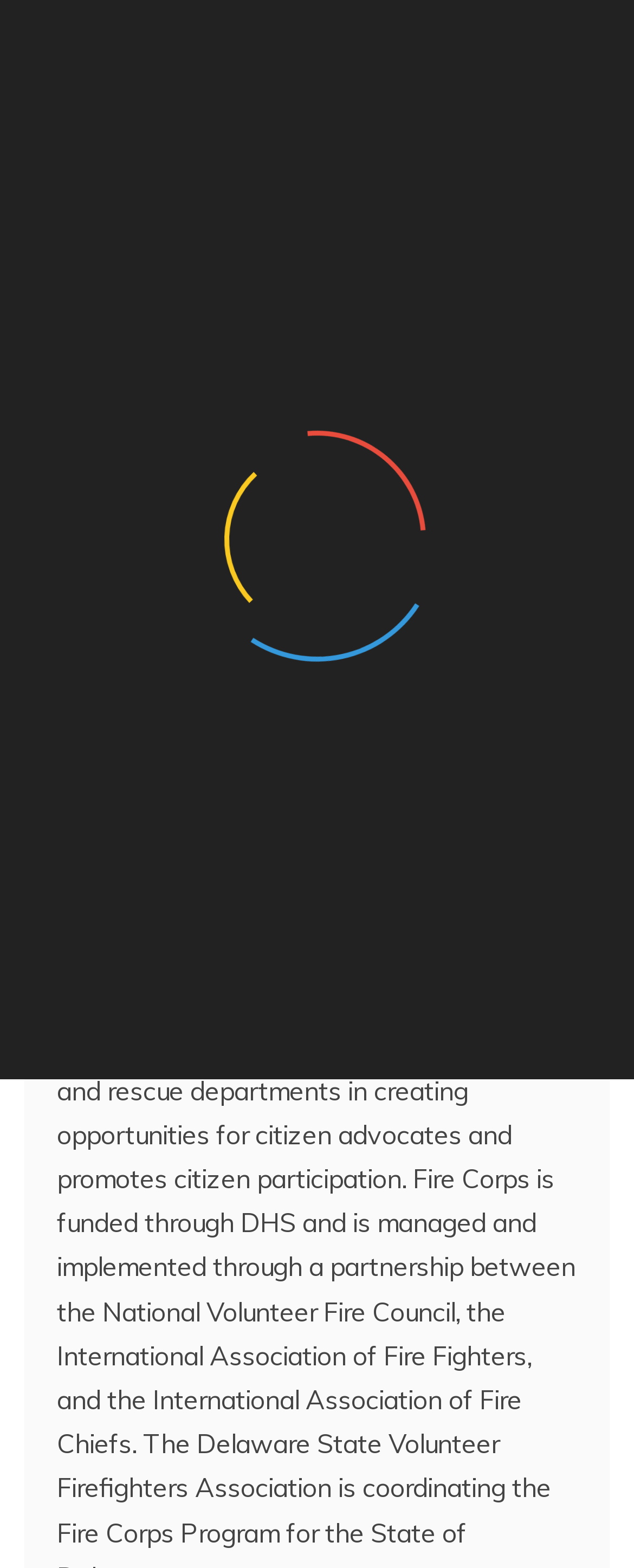Locate the UI element that matches the description parent_node: Delaware Citizen Corps in the webpage screenshot. Return the bounding box coordinates in the format (top-left x, top-left y, bottom-right x, bottom-right y), with values ranging from 0 to 1.

[0.183, 0.073, 0.817, 0.162]